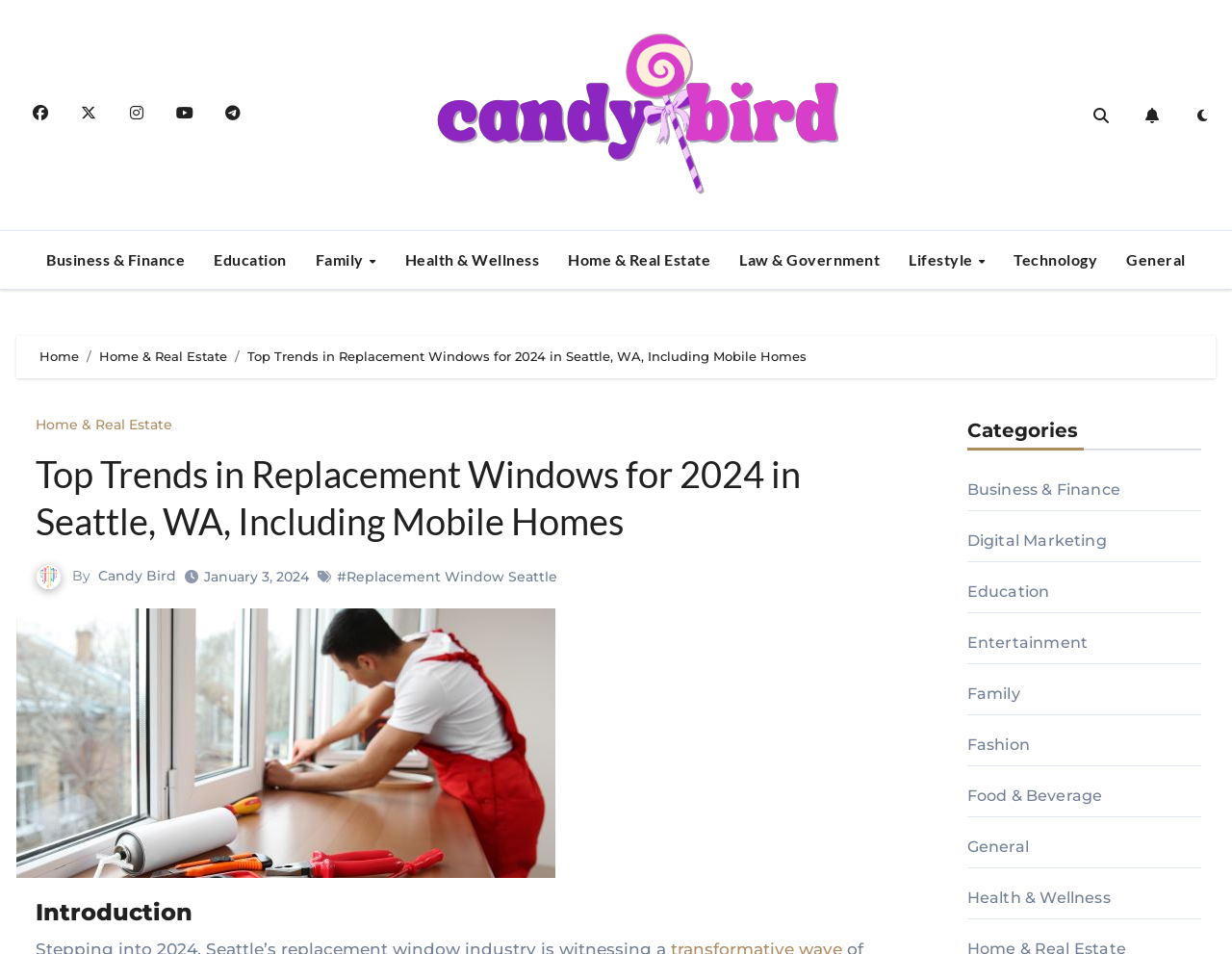What is the hashtag mentioned on the webpage?
Use the information from the screenshot to give a comprehensive response to the question.

The hashtag mentioned on the webpage is #Replacement Window Seattle, which is likely related to the topic of replacement windows in Seattle, WA.